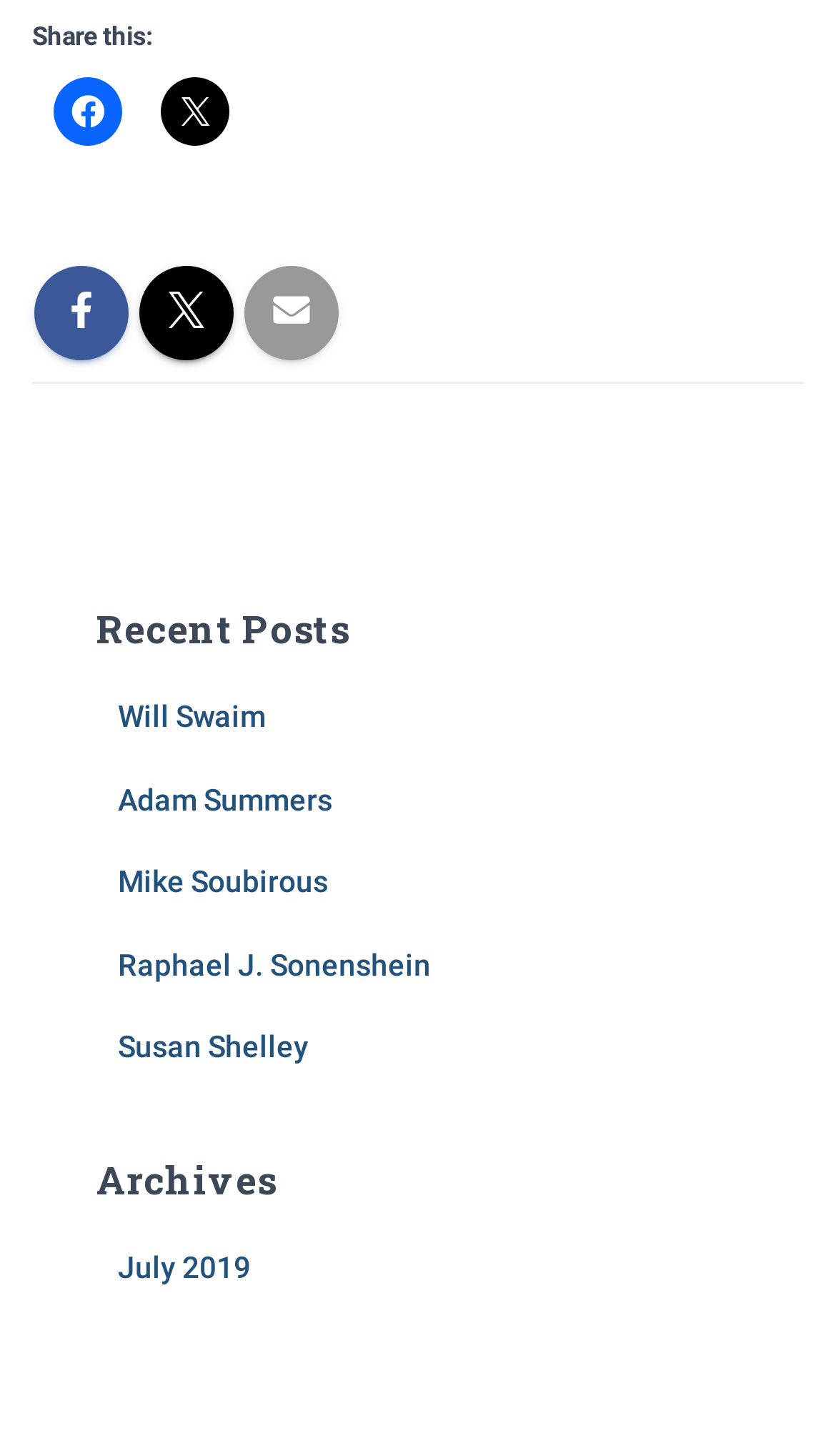Please examine the image and answer the question with a detailed explanation:
What is the purpose of the horizontal separator?

The horizontal separator is placed between the social media links and the 'Recent Posts' section, indicating that it is used to visually separate different sections of the webpage.